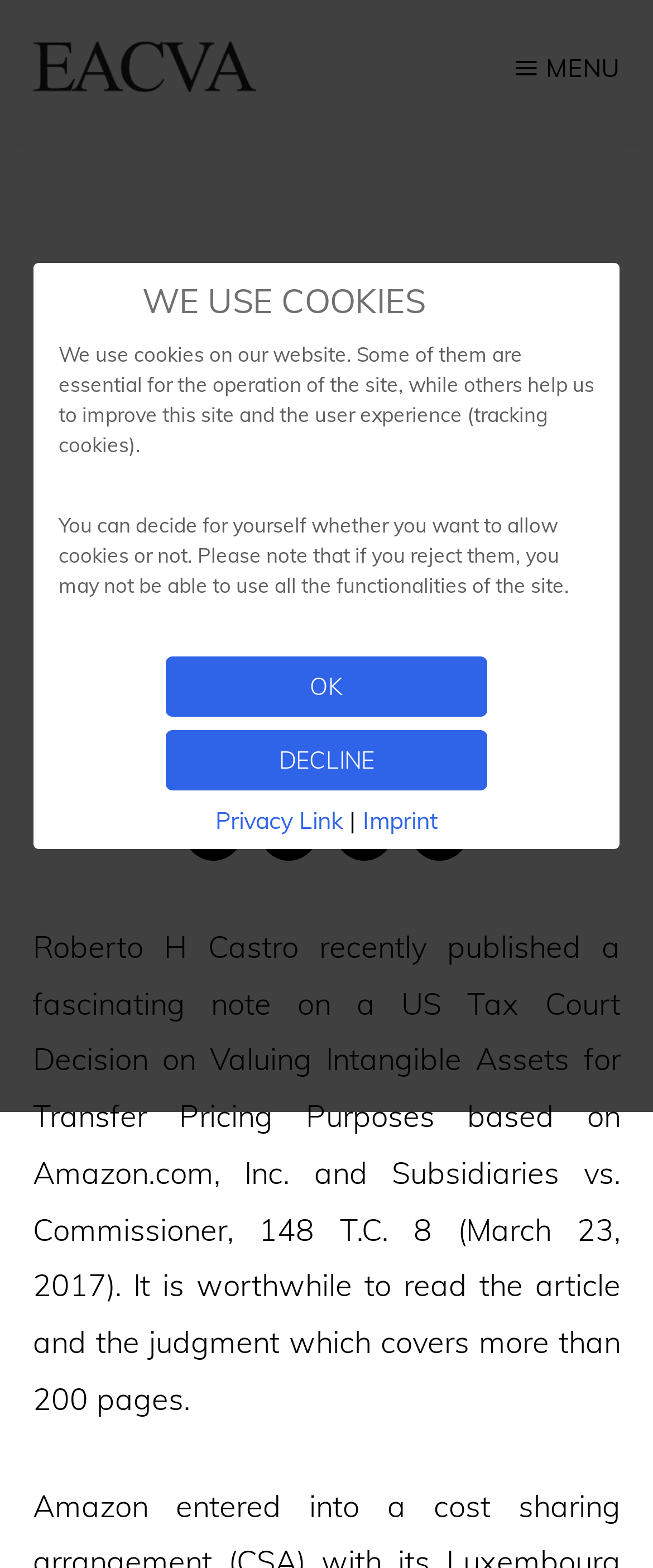Determine the bounding box coordinates of the section I need to click to execute the following instruction: "Click the 'CONTACT US' link". Provide the coordinates as four float numbers between 0 and 1, i.e., [left, top, right, bottom].

[0.173, 0.622, 0.365, 0.634]